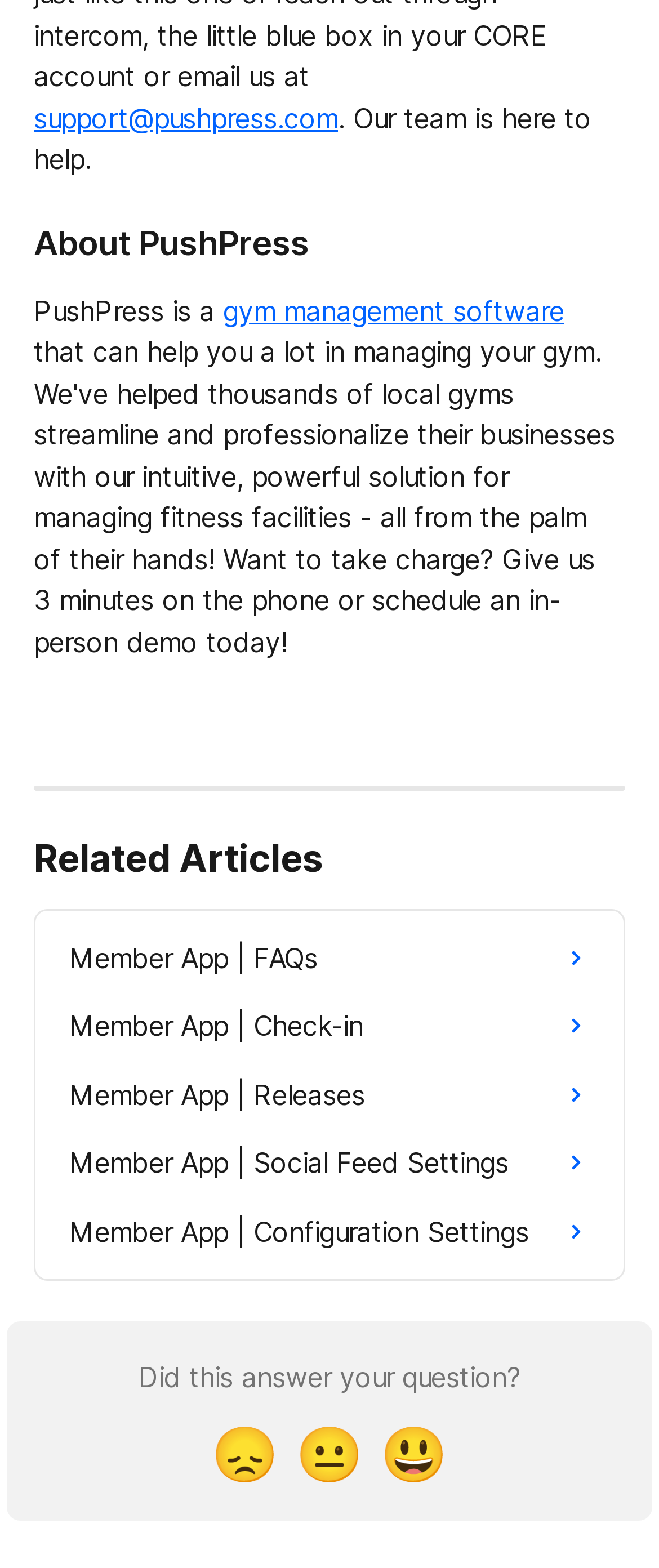Identify the bounding box coordinates for the region of the element that should be clicked to carry out the instruction: "contact support". The bounding box coordinates should be four float numbers between 0 and 1, i.e., [left, top, right, bottom].

[0.051, 0.064, 0.513, 0.086]